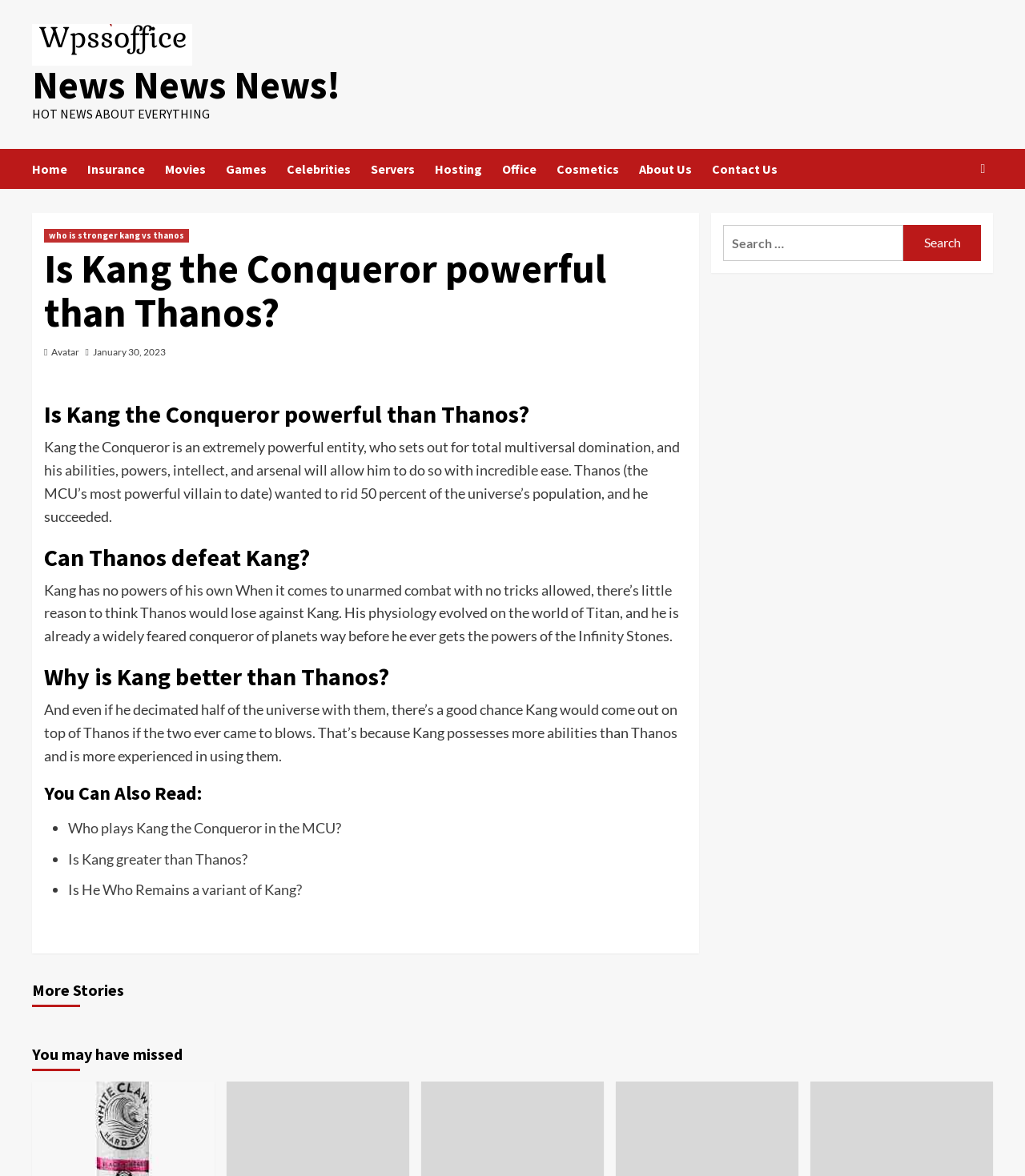What is Thanos' goal?
Provide a fully detailed and comprehensive answer to the question.

The article states that Thanos wanted to rid 50 percent of the universe's population, and he succeeded in doing so.